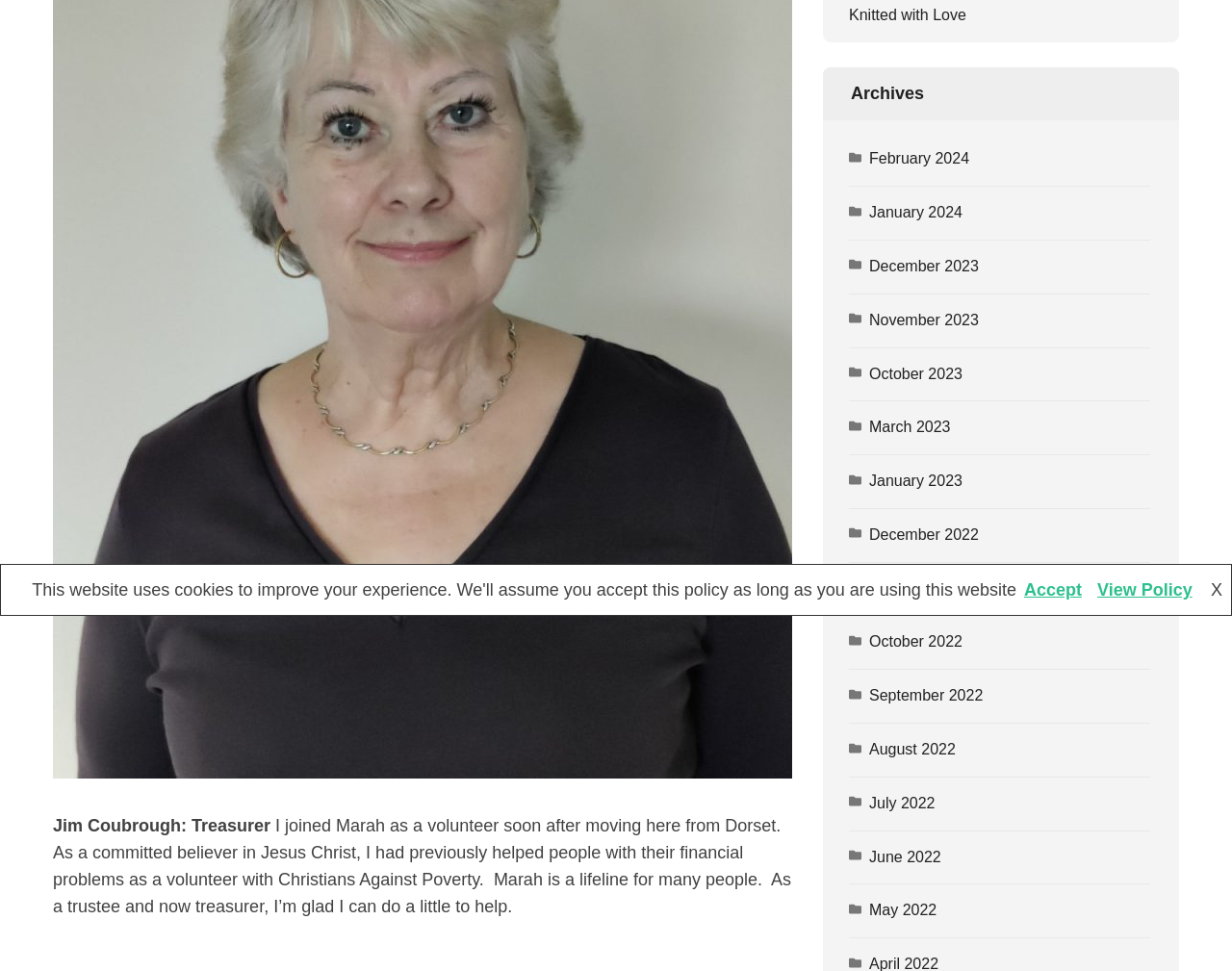Extract the bounding box coordinates for the UI element described by the text: "July 2022". The coordinates should be in the form of [left, top, right, bottom] with values between 0 and 1.

[0.689, 0.816, 0.759, 0.84]